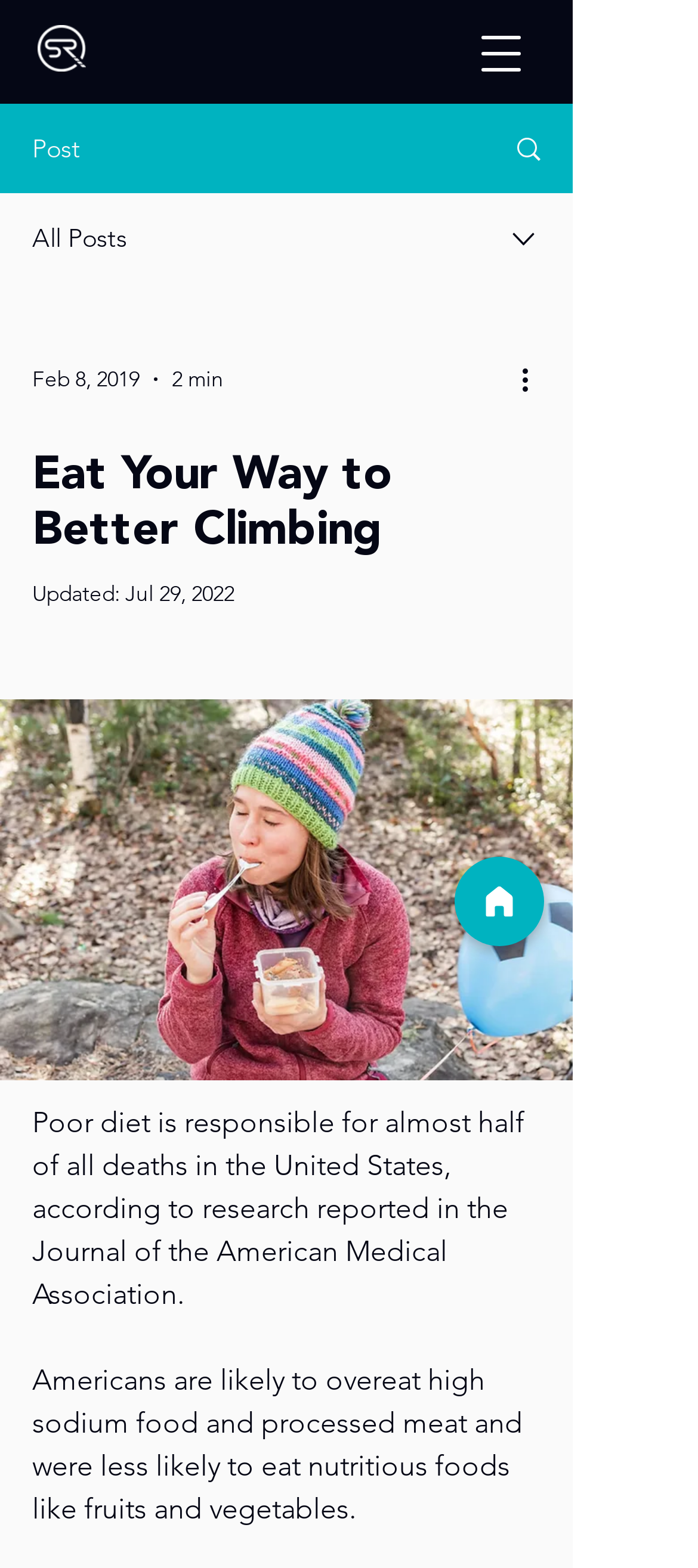Craft a detailed narrative of the webpage's structure and content.

The webpage is about providing nutritional tips for better climbing. At the top left corner, there is a Sportrock logo, which is a white logo on a dark background. Next to it, on the top right corner, there is a navigation menu button. When clicked, it opens a dialog with several options, including "Post" and "All Posts". 

Below the navigation menu, there is a section with a date "Feb 8, 2019" and a duration "2 min". This section also contains a combobox with a dropdown menu and a "More actions" button. 

The main content of the webpage is headed by a title "Eat Your Way to Better Climbing" which is centered at the top of the page. Below the title, there is an updated date "Jul 29, 2022". 

The main article starts with a large image of a girl eating from a plastic container in an autumn forest. The image takes up most of the width of the page. Below the image, there are two paragraphs of text. The first paragraph discusses the impact of poor diet on mortality rates in the United States, citing a research report from the Journal of the American Medical Association. The second paragraph explains the common dietary mistakes Americans make, such as overeating high-sodium foods and processed meat, and neglecting nutritious foods like fruits and vegetables.

At the bottom of the page, there is a link to the "Home" page, accompanied by a small image.